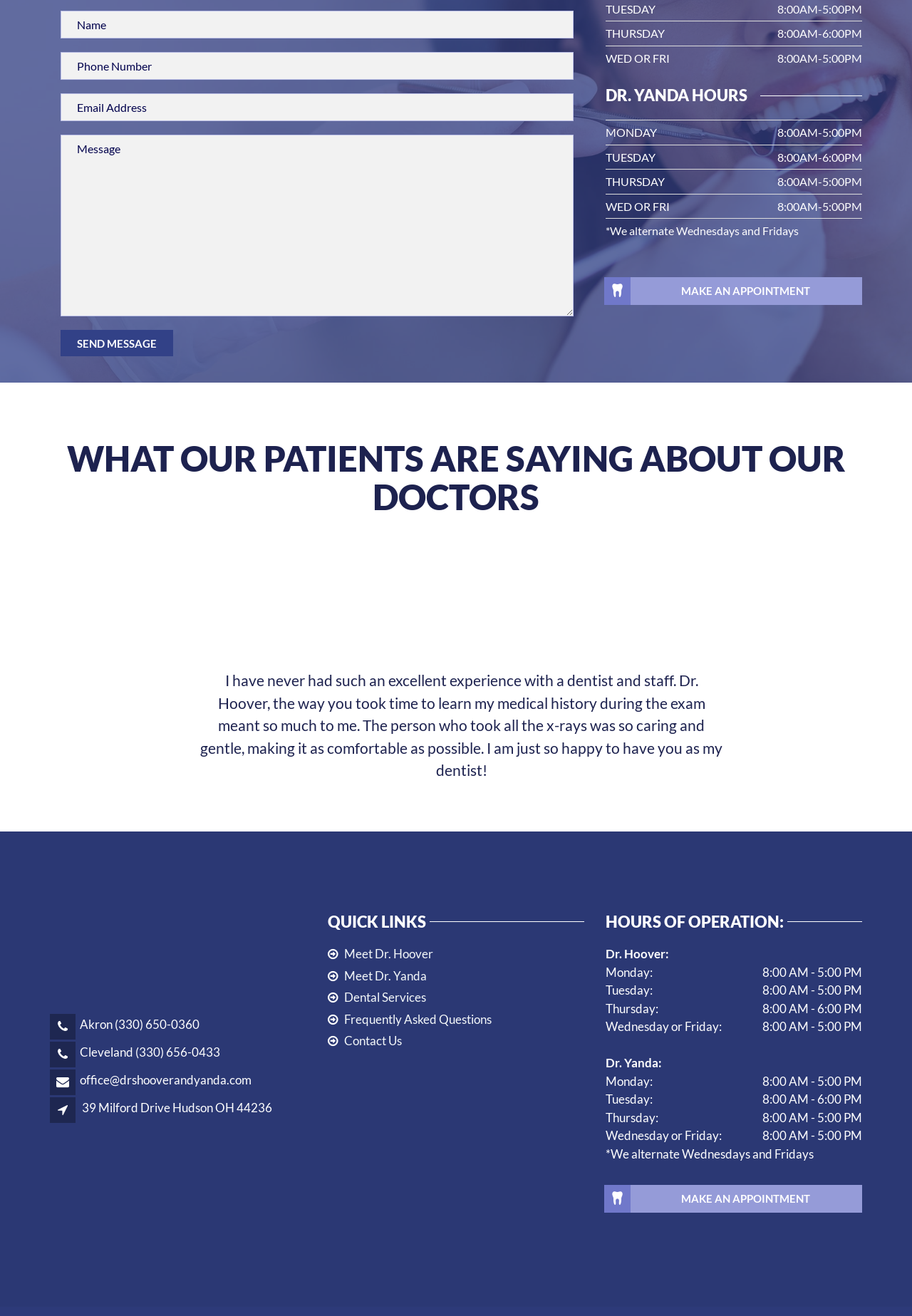Identify the bounding box coordinates of the region I need to click to complete this instruction: "Click the SEND MESSAGE button".

[0.066, 0.25, 0.19, 0.271]